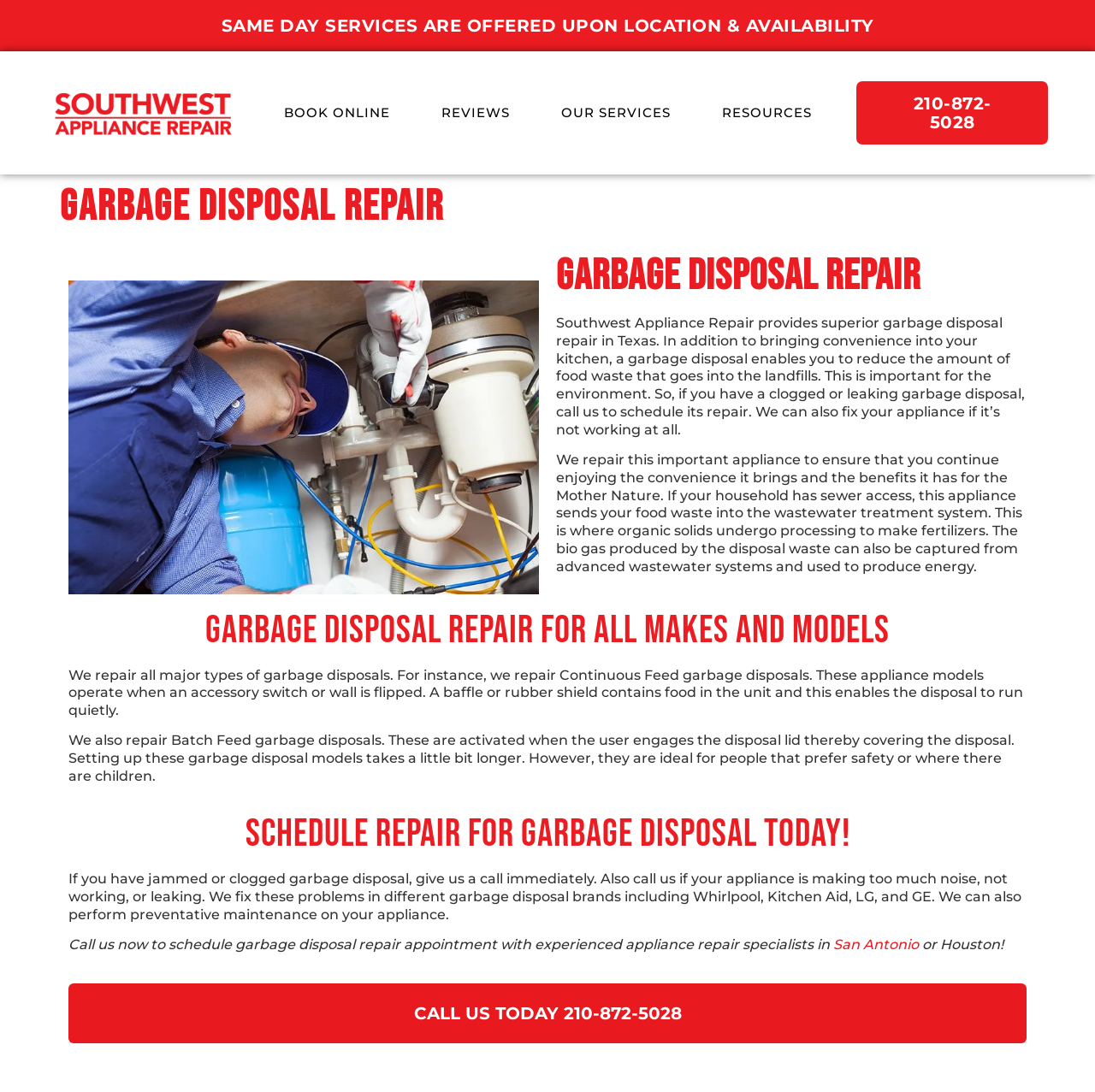Write an exhaustive caption that covers the webpage's main aspects.

The webpage is about garbage disposal repair services offered by Southwest Appliance Repair. At the top, there is a heading that reads "SAME DAY SERVICES ARE OFFERED UPON LOCATION & AVAILABILITY". Below this, there is a logo of Southwest Appliance Repair, which is an image linked to the company's website. 

To the right of the logo, there are four links: "BOOK ONLINE", "REVIEWS", "OUR SERVICES", and "RESOURCES". These links are positioned horizontally, with "BOOK ONLINE" on the left and "RESOURCES" on the right. 

Below these links, there is a header section with a heading "GARBAGE DISPOSAL REPAIR" and an image of an appliance repair service. 

The main content of the webpage is divided into sections. The first section explains the importance of garbage disposal repair, mentioning its benefits to the environment. The second section describes the services offered by Southwest Appliance Repair, including repair of all major types of garbage disposals. 

There are three headings in this section: "Garbage Disposal Repair for all Makes and Models", "Schedule Repair for Garbage Disposal Today!", and "CALL US TODAY 210-872-5028". The text below these headings provides more information about the services offered, including the types of garbage disposals repaired and the problems fixed. 

At the bottom of the page, there is a call-to-action, encouraging users to schedule a repair appointment with experienced appliance repair specialists in San Antonio or Houston.